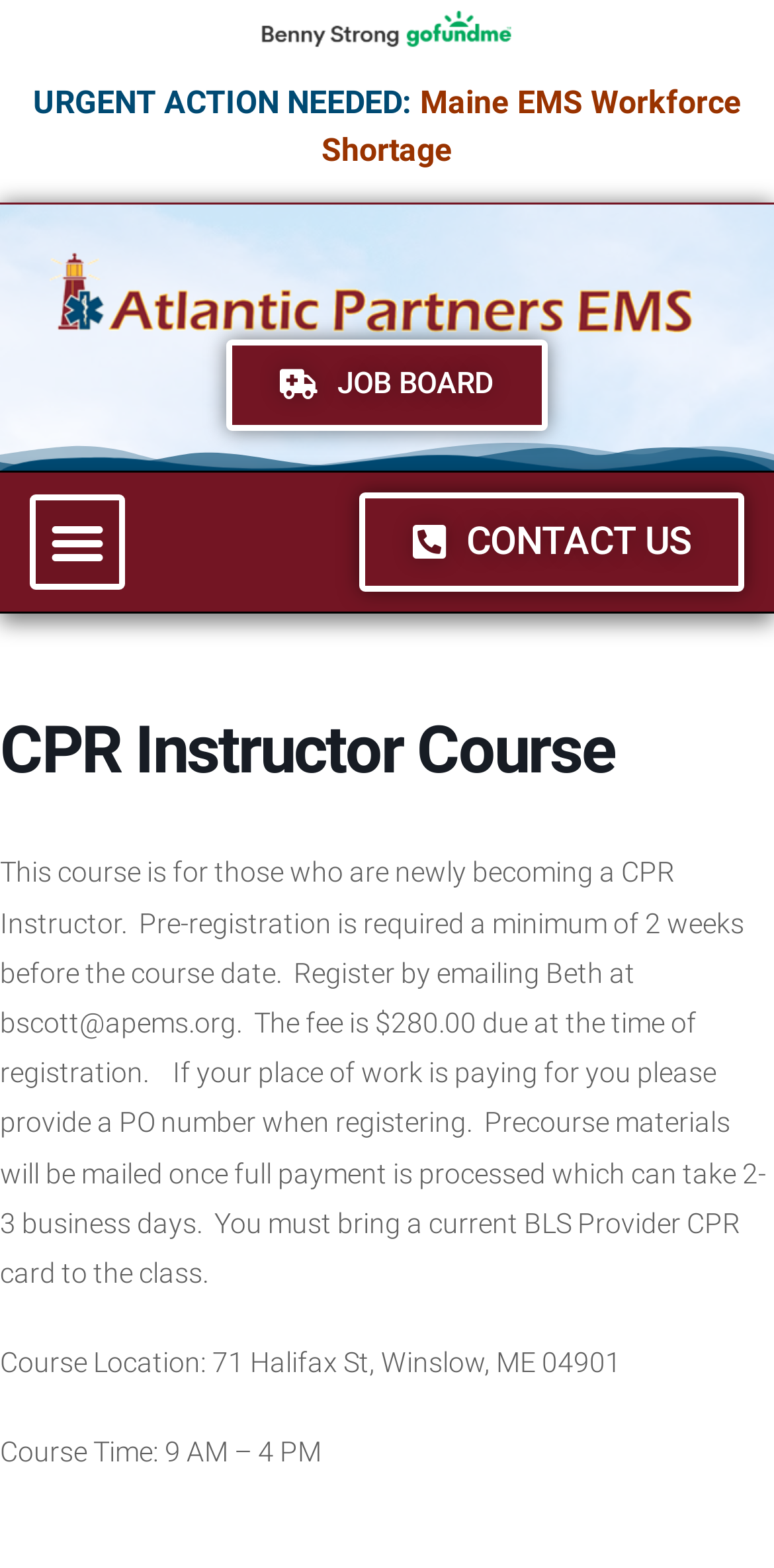What is the fee for the course?
Refer to the image and answer the question using a single word or phrase.

$280.00